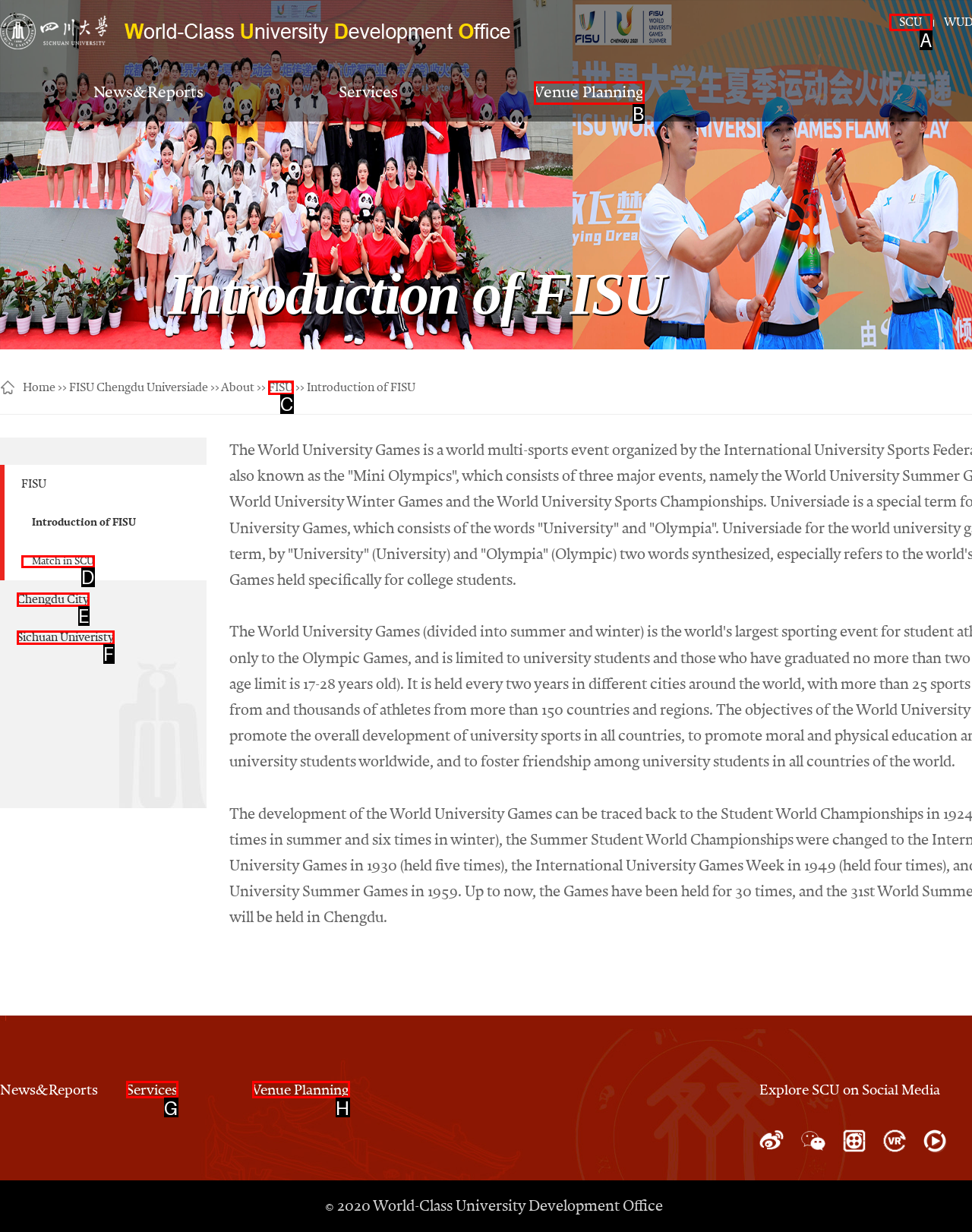Please determine which option aligns with the description: Services. Respond with the option’s letter directly from the available choices.

G